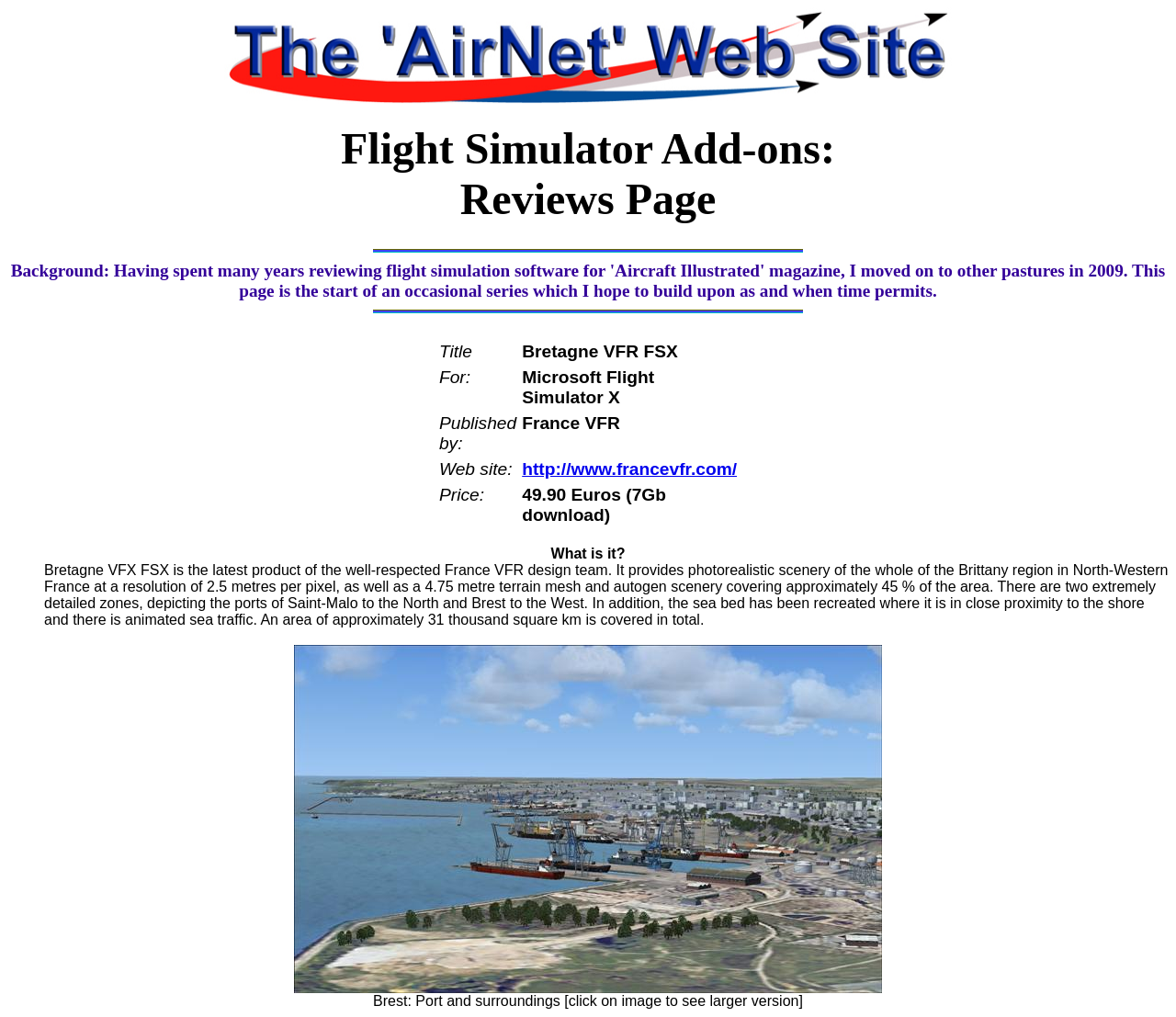What is the name of the port depicted in the detailed zone?
Please answer the question with a detailed and comprehensive explanation.

I found the answer by reading the text that describes the add-on, which mentions that it includes 'two extremely detailed zones, depicting the ports of Saint-Malo to the North and Brest to the West'.